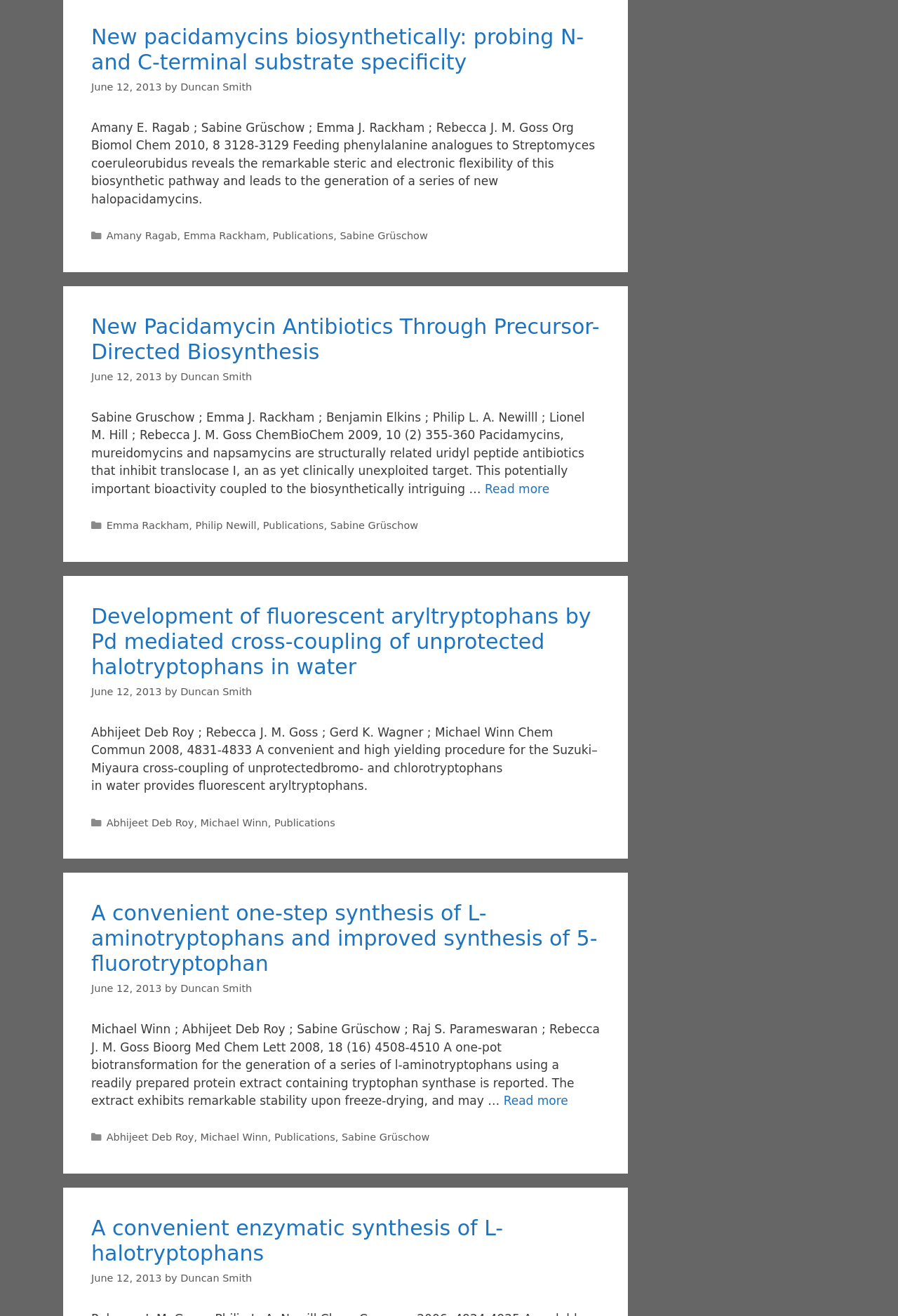Determine the coordinates of the bounding box that should be clicked to complete the instruction: "View the publication by Abhijeet Deb Roy". The coordinates should be represented by four float numbers between 0 and 1: [left, top, right, bottom].

[0.118, 0.621, 0.216, 0.629]